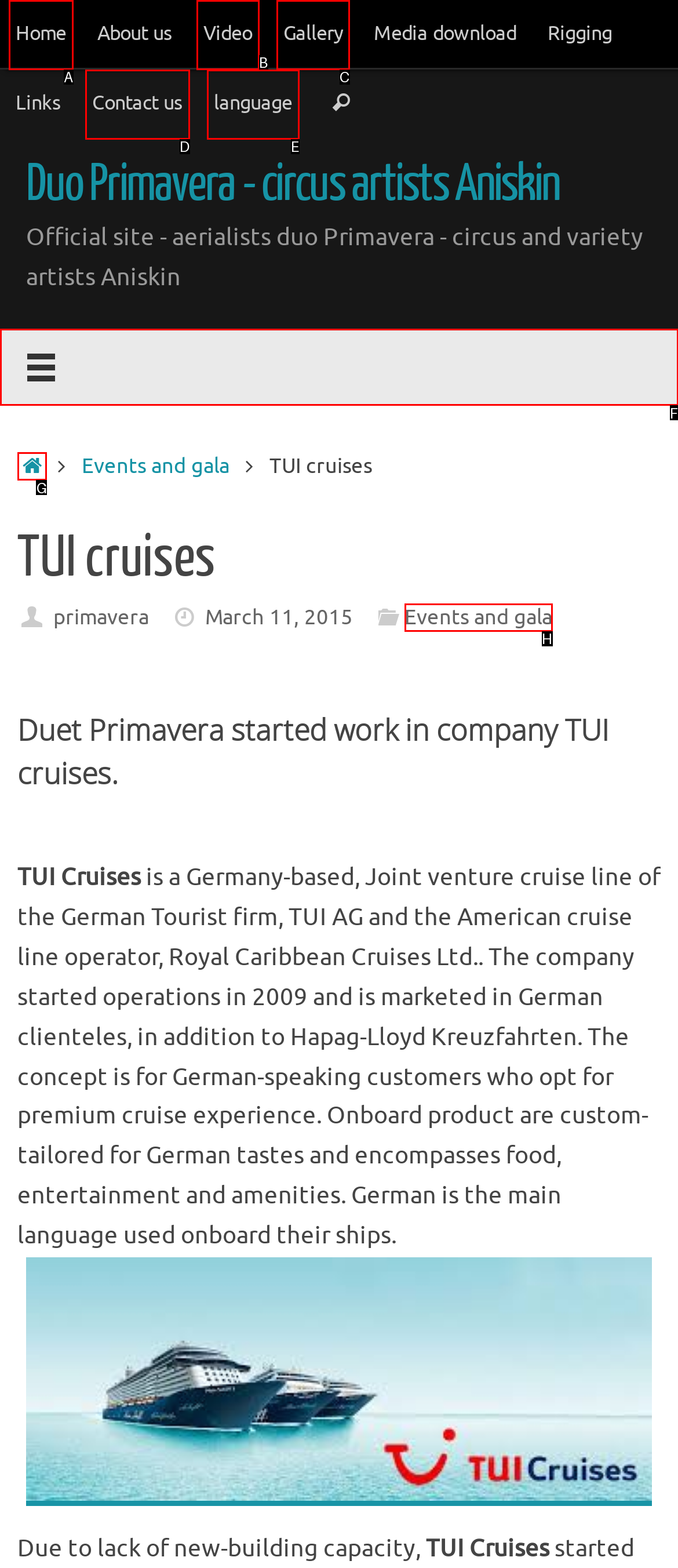Tell me which one HTML element best matches the description: Contact us
Answer with the option's letter from the given choices directly.

D